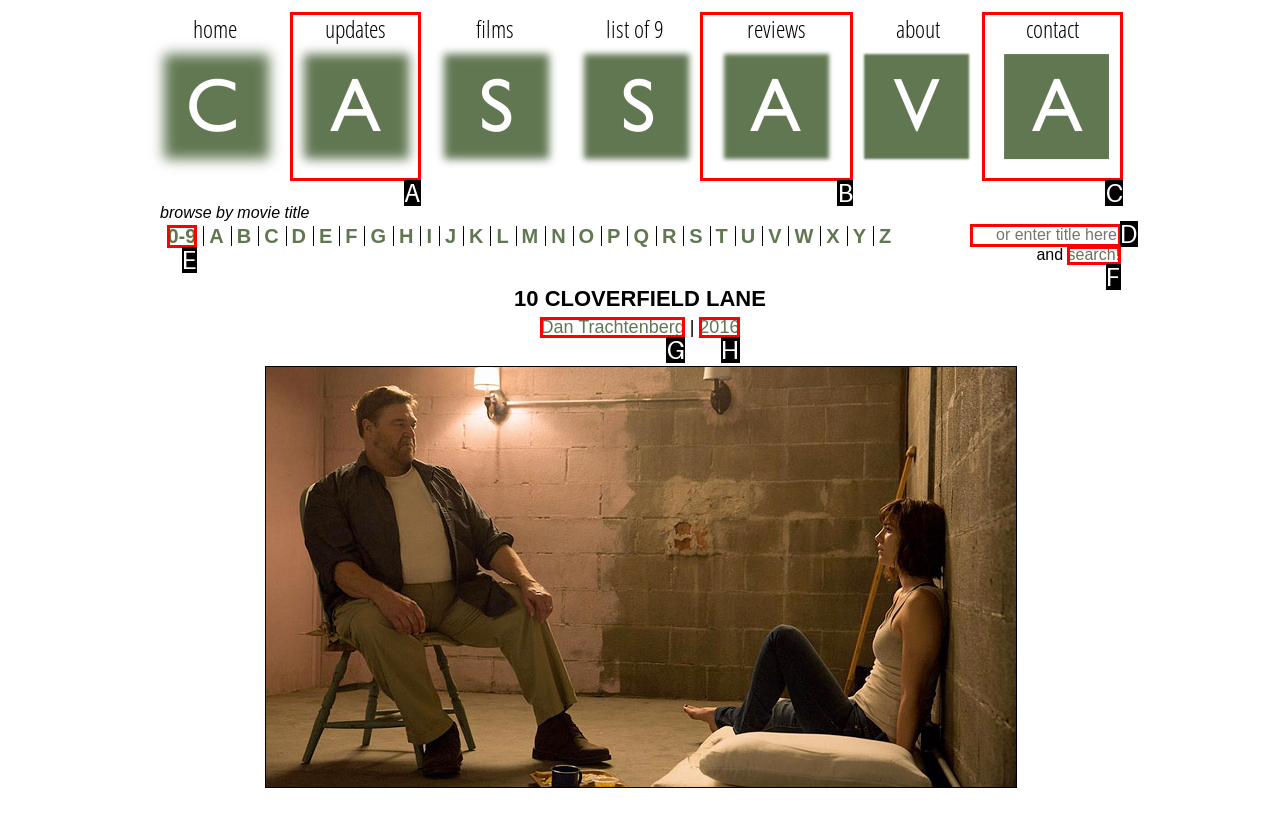Point out the HTML element that matches the following description: Updates
Answer with the letter from the provided choices.

A